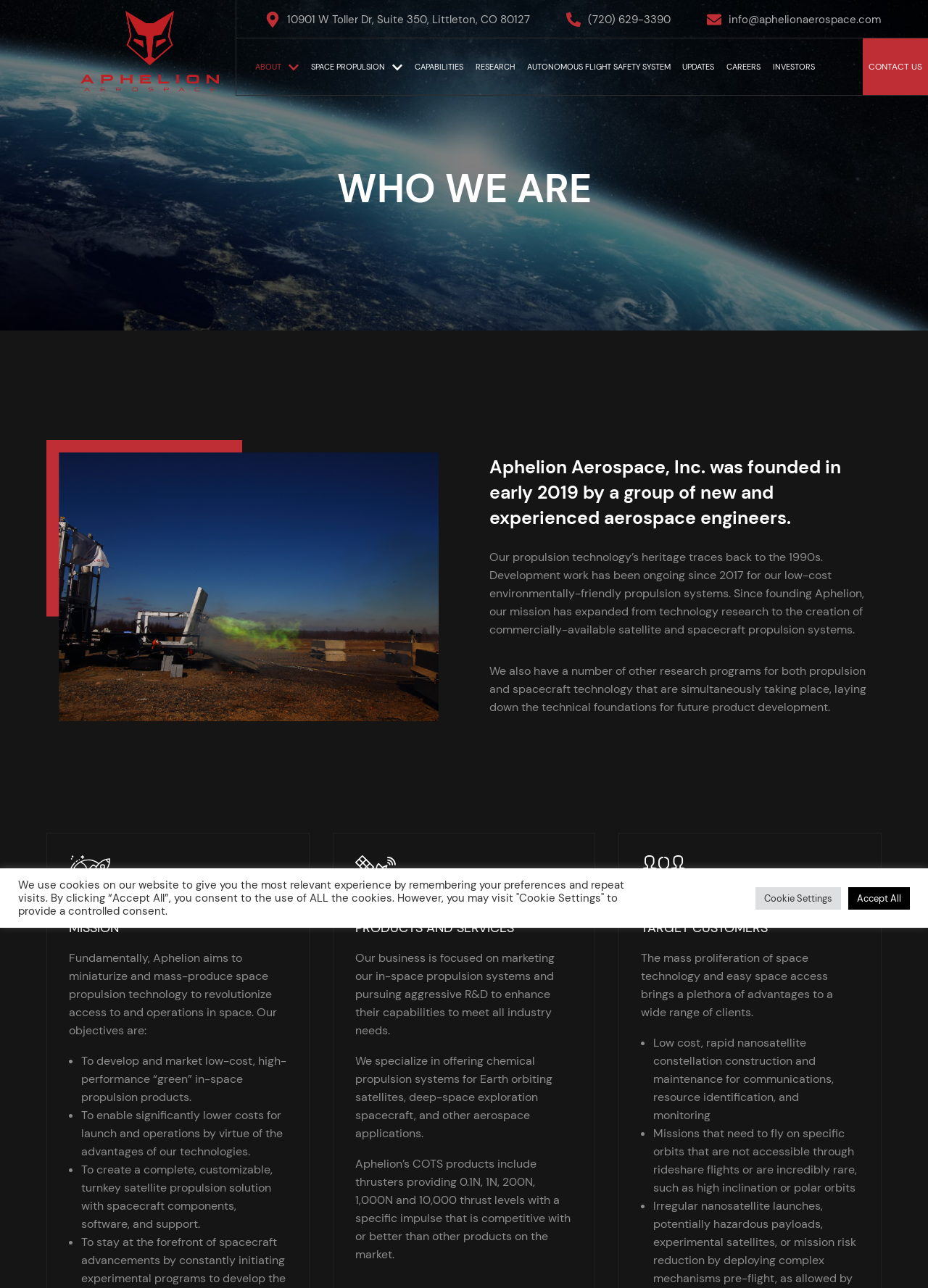Identify and provide the text content of the webpage's primary headline.

WHO WE ARE